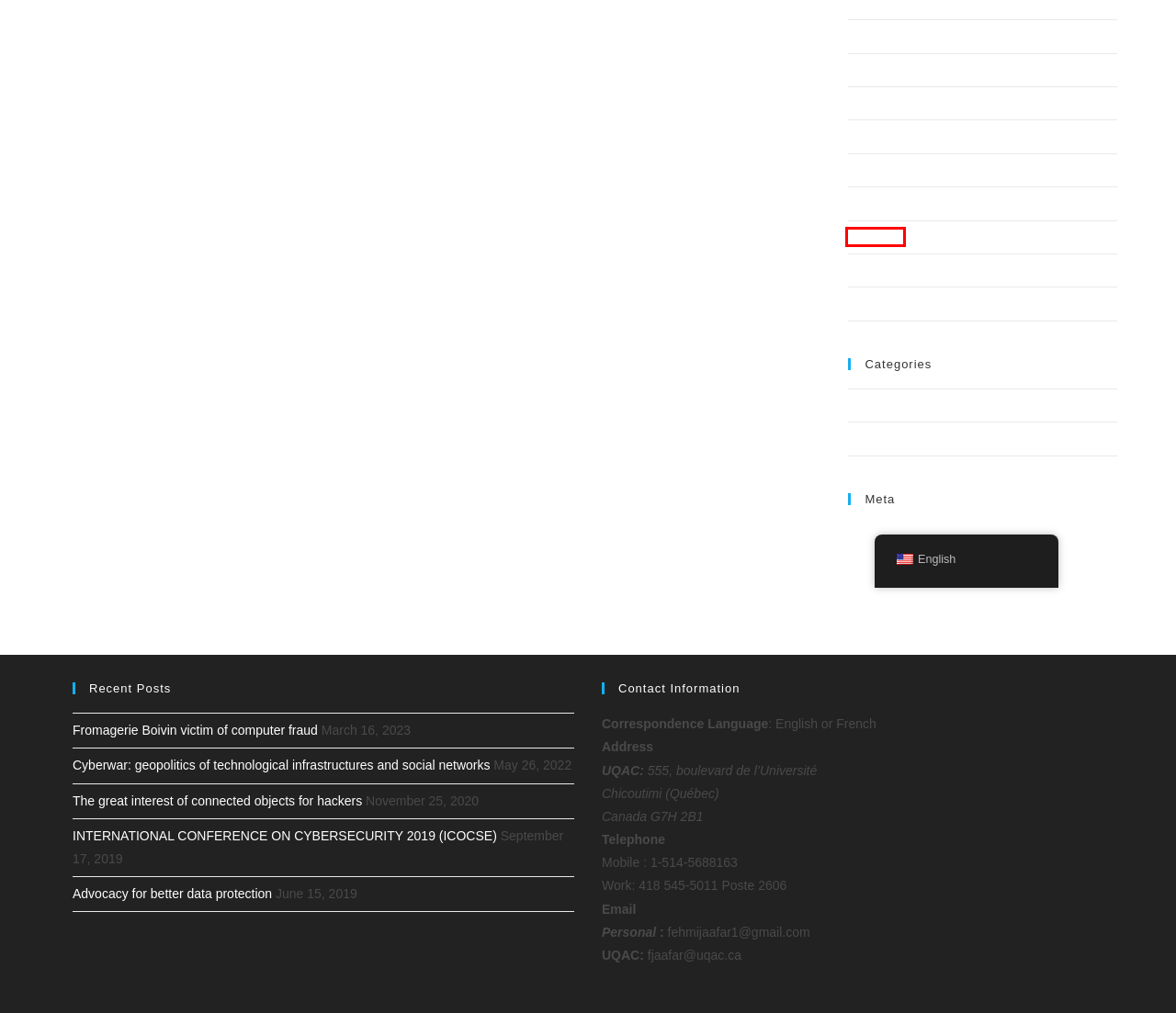You have a screenshot of a webpage with a red bounding box around an element. Choose the best matching webpage description that would appear after clicking the highlighted element. Here are the candidates:
A. Blog Tool, Publishing Platform, and CMS – WordPress.org
B. June 2019 – Dr. Fehmi Jaafar  PhD, M.Sc
C. March 2018 – Dr. Fehmi Jaafar  PhD, M.Sc
D. December 2018 – Dr. Fehmi Jaafar  PhD, M.Sc
E. July 2018 – Dr. Fehmi Jaafar  PhD, M.Sc
F. April 2018 – Dr. Fehmi Jaafar  PhD, M.Sc
G. Comments for Dr. Fehmi Jaafar  PhD, M.Sc
H. July 2017 – Dr. Fehmi Jaafar  PhD, M.Sc

F